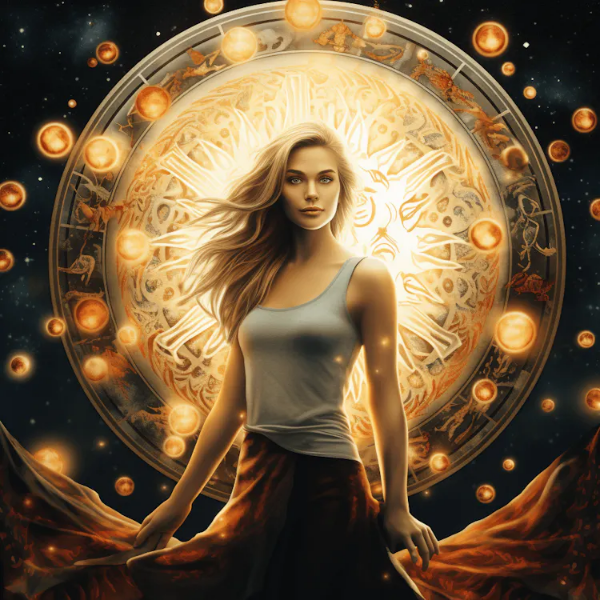What is glowing behind the woman?
Look at the screenshot and give a one-word or phrase answer.

Astrological circle